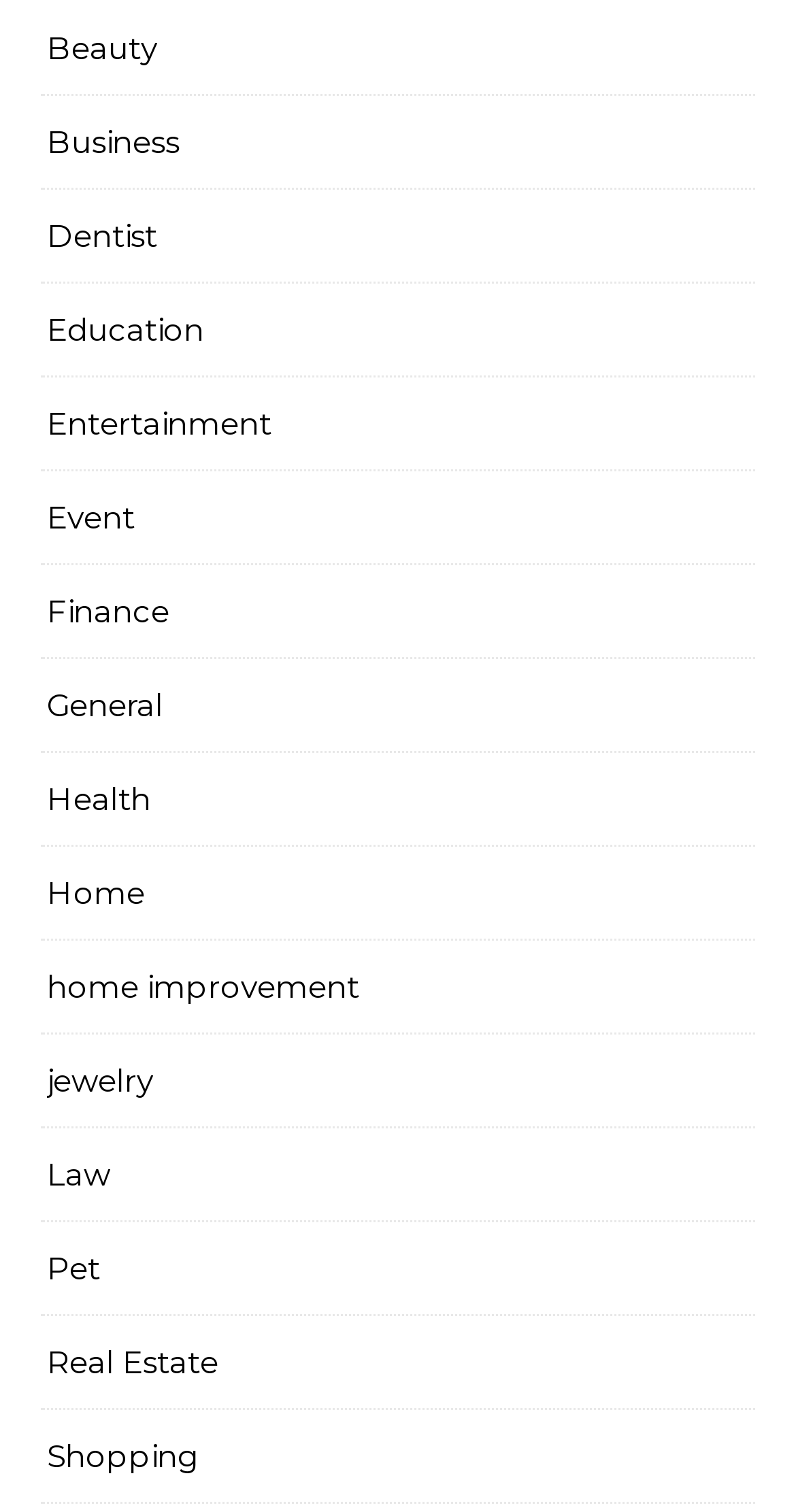Could you highlight the region that needs to be clicked to execute the instruction: "Browse Real Estate"?

[0.059, 0.87, 0.274, 0.931]